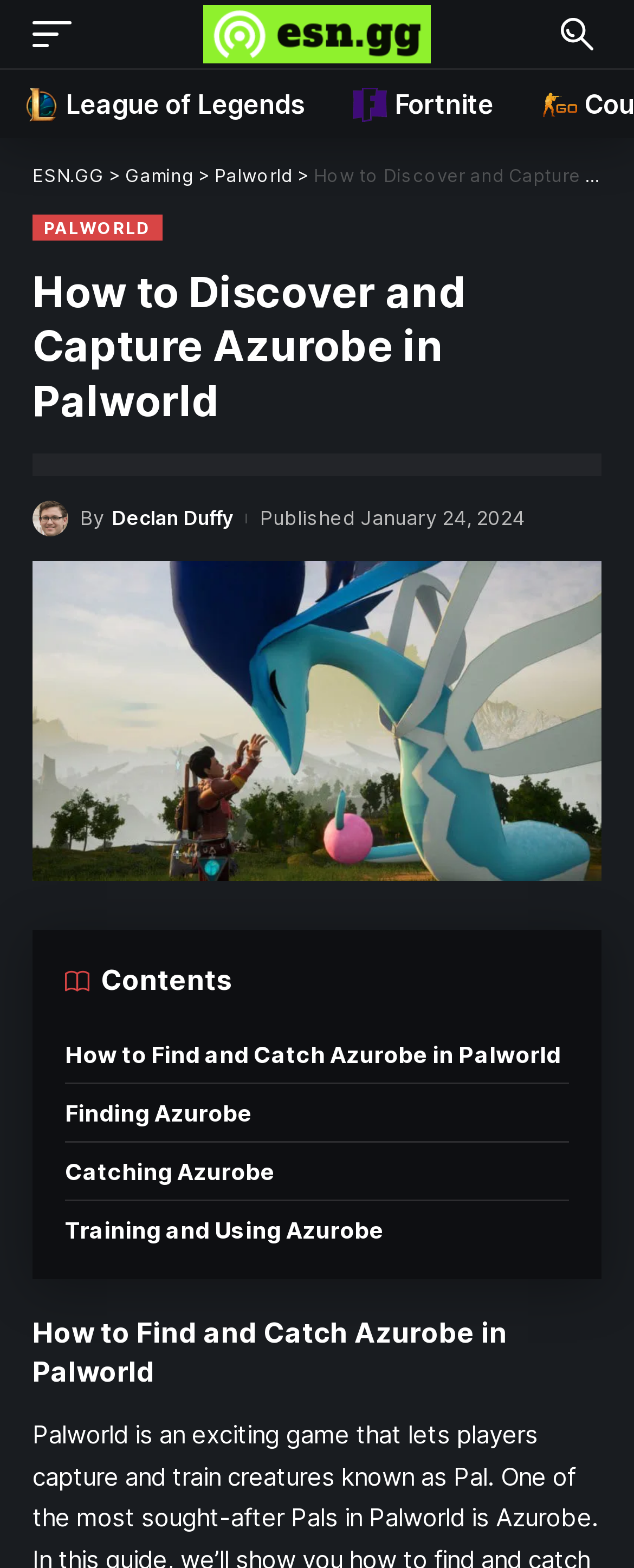Who is the author of this article?
Use the image to answer the question with a single word or phrase.

Declan Duffy